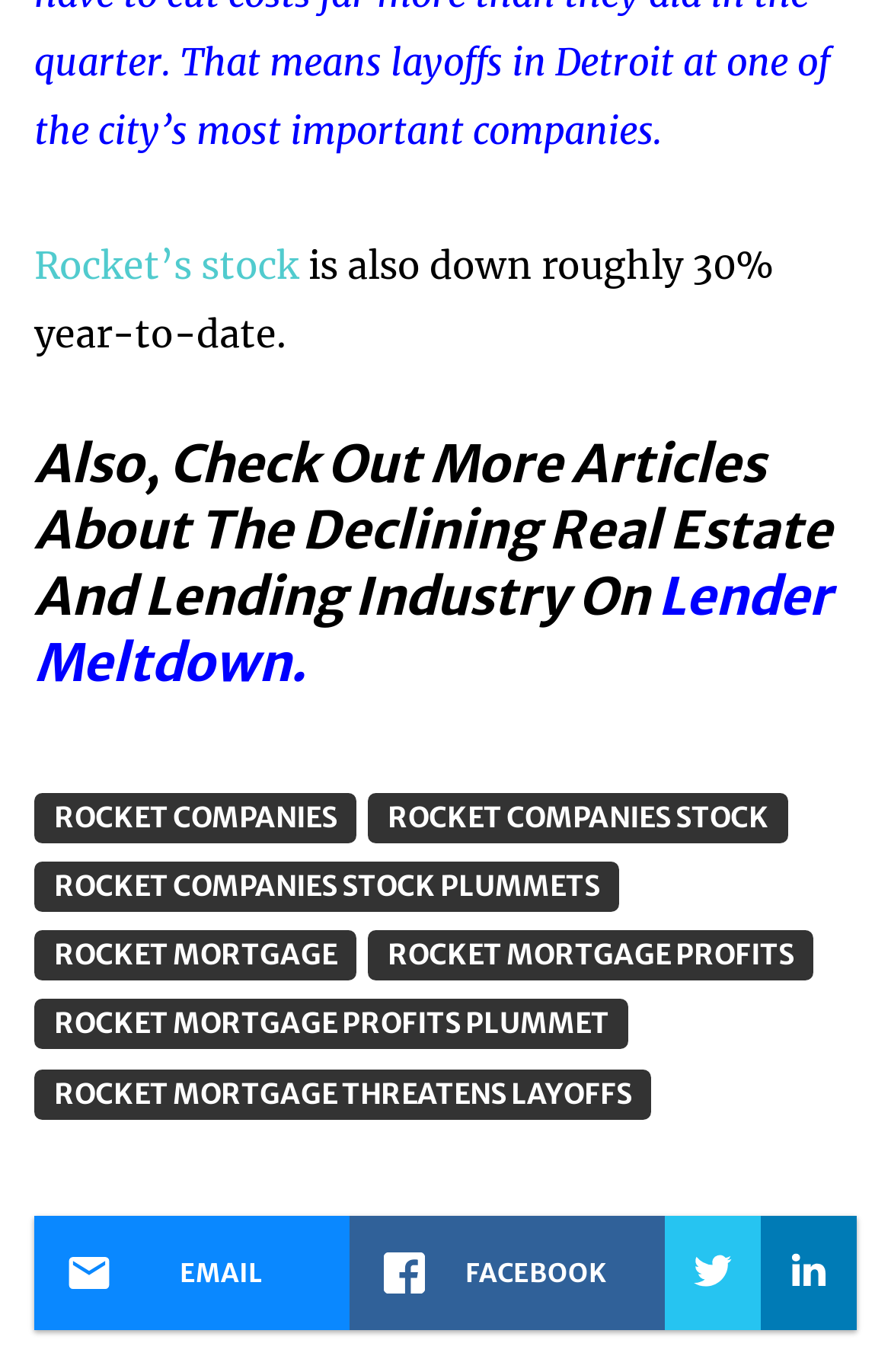Identify the bounding box for the described UI element: "Rocket Mortgage Profits".

[0.435, 0.683, 0.892, 0.708]